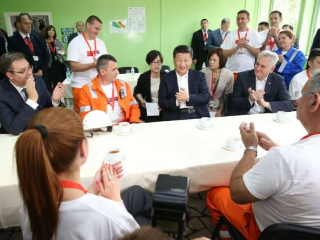Are there both men and women in the group?
Analyze the image and deliver a detailed answer to the question.

The group of leaders and officials gathered around the table includes both men and women, indicating a diverse representation of attendees.